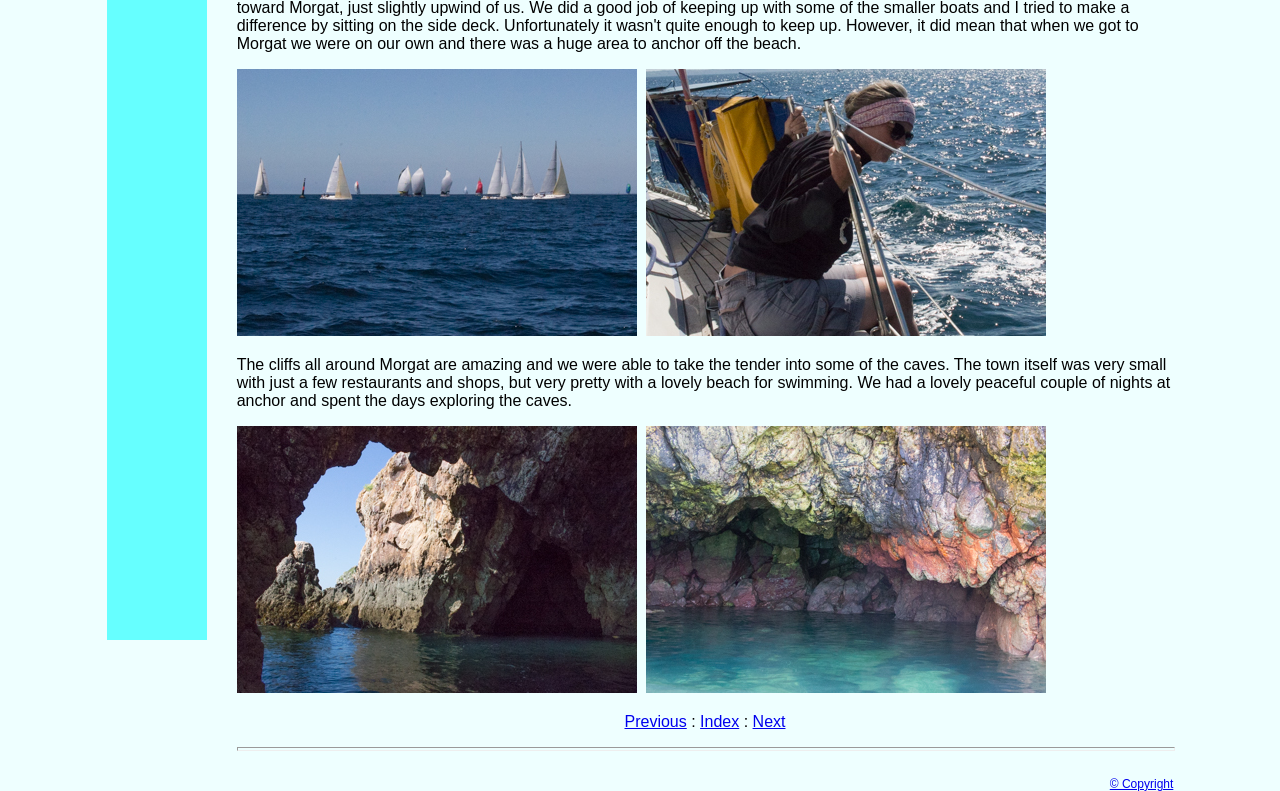Using the provided element description, identify the bounding box coordinates as (top-left x, top-left y, bottom-right x, bottom-right y). Ensure all values are between 0 and 1. Description: Next

[0.588, 0.901, 0.614, 0.923]